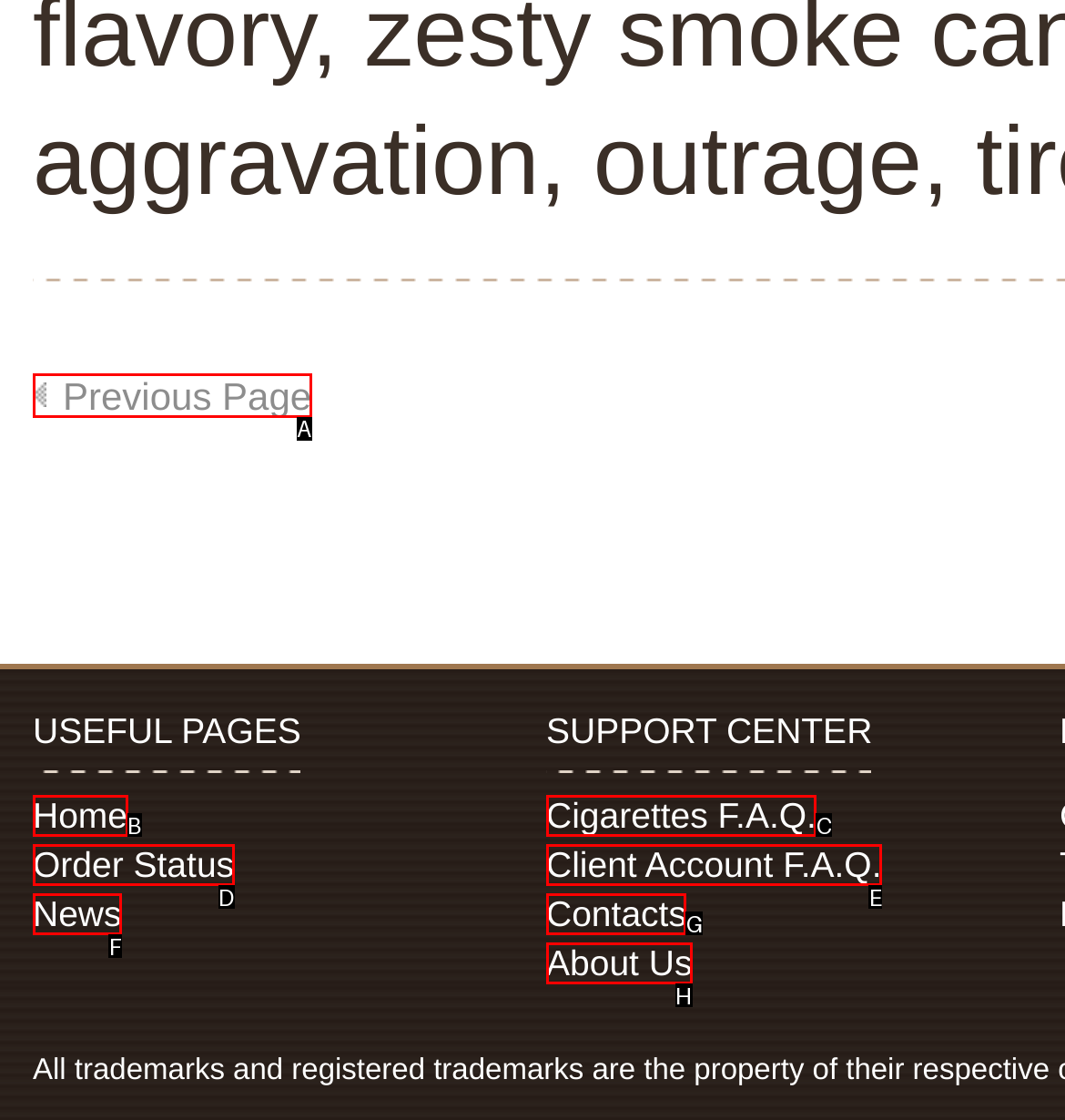Which option should be clicked to complete this task: Click on 'Anything but Chrome'
Reply with the letter of the correct choice from the given choices.

None